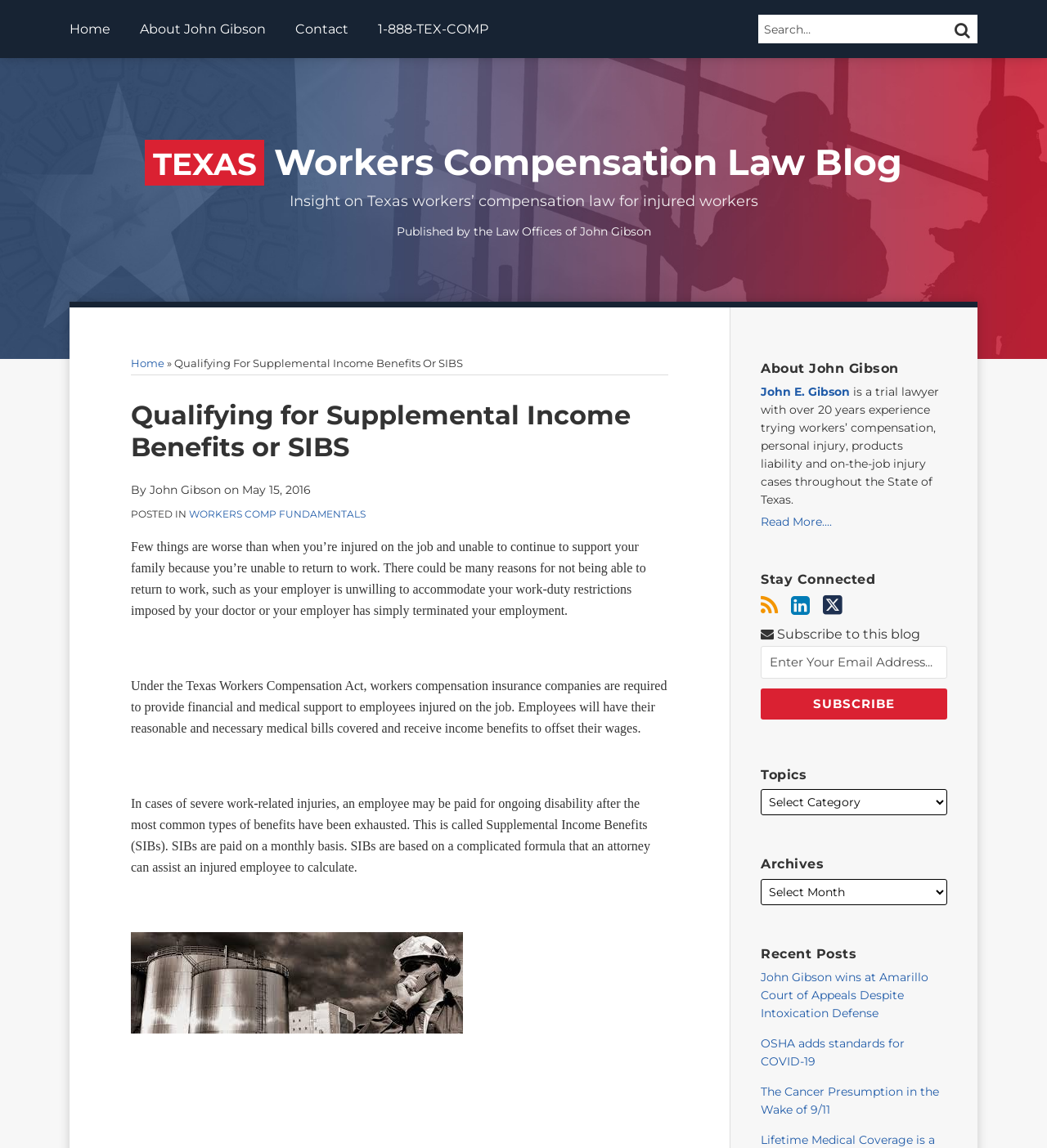Identify the bounding box coordinates for the UI element described as follows: Read More..... Use the format (top-left x, top-left y, bottom-right x, bottom-right y) and ensure all values are floating point numbers between 0 and 1.

[0.727, 0.446, 0.905, 0.462]